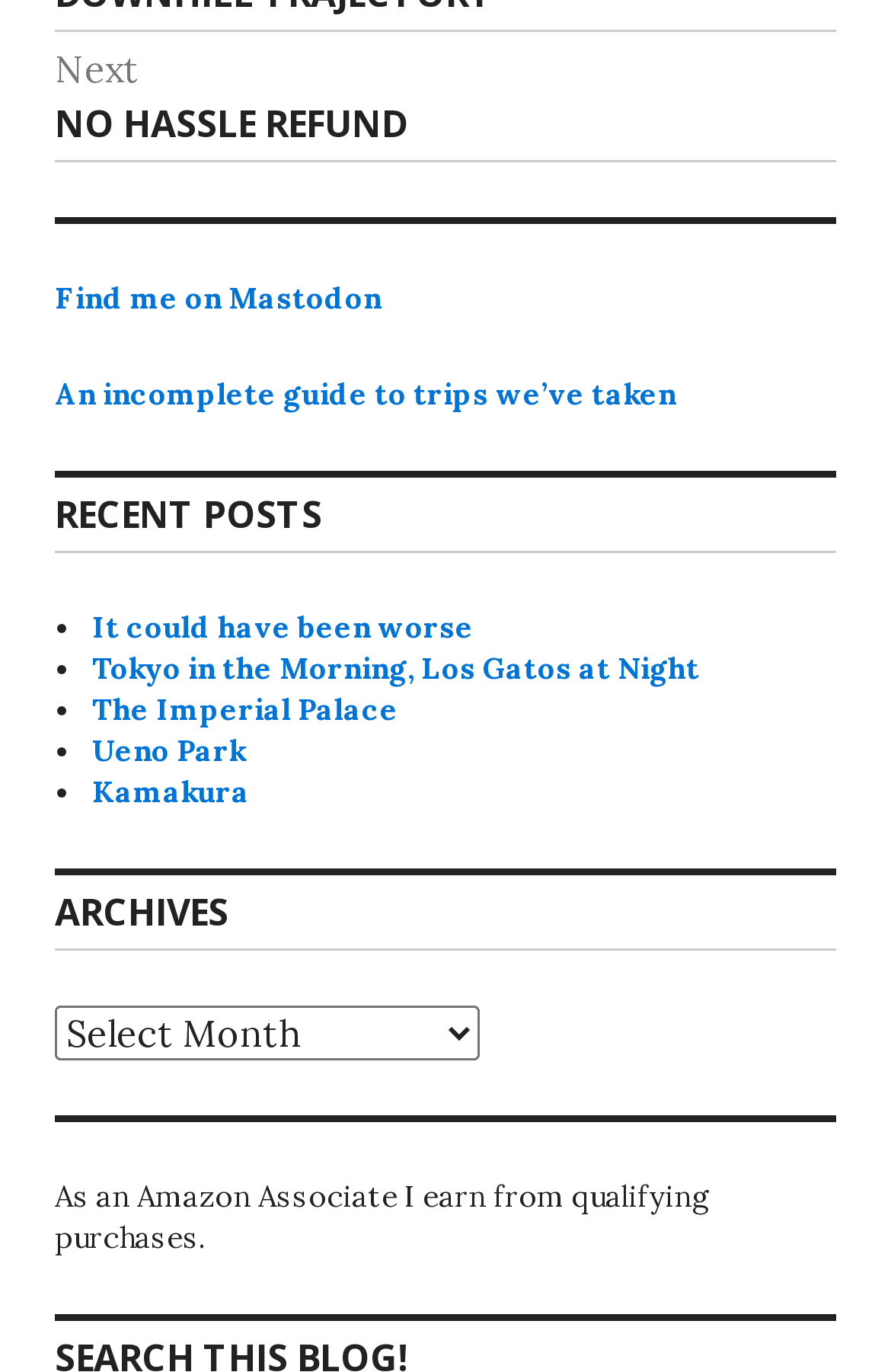Answer the following inquiry with a single word or phrase:
What is the title of the first recent post?

It could have been worse